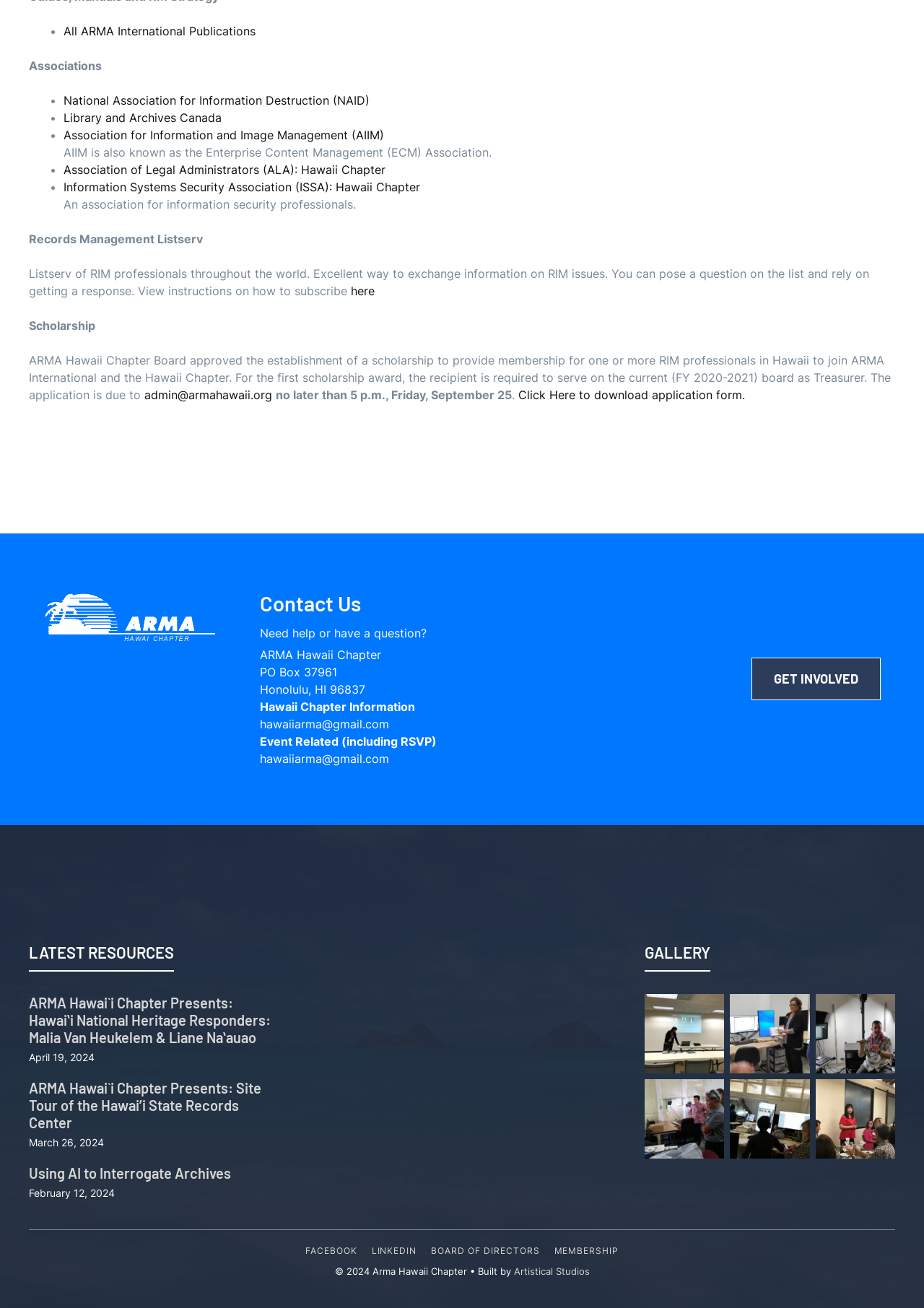Please find the bounding box for the following UI element description. Provide the coordinates in (top-left x, top-left y, bottom-right x, bottom-right y) format, with values between 0 and 1: get involved

[0.813, 0.503, 0.953, 0.536]